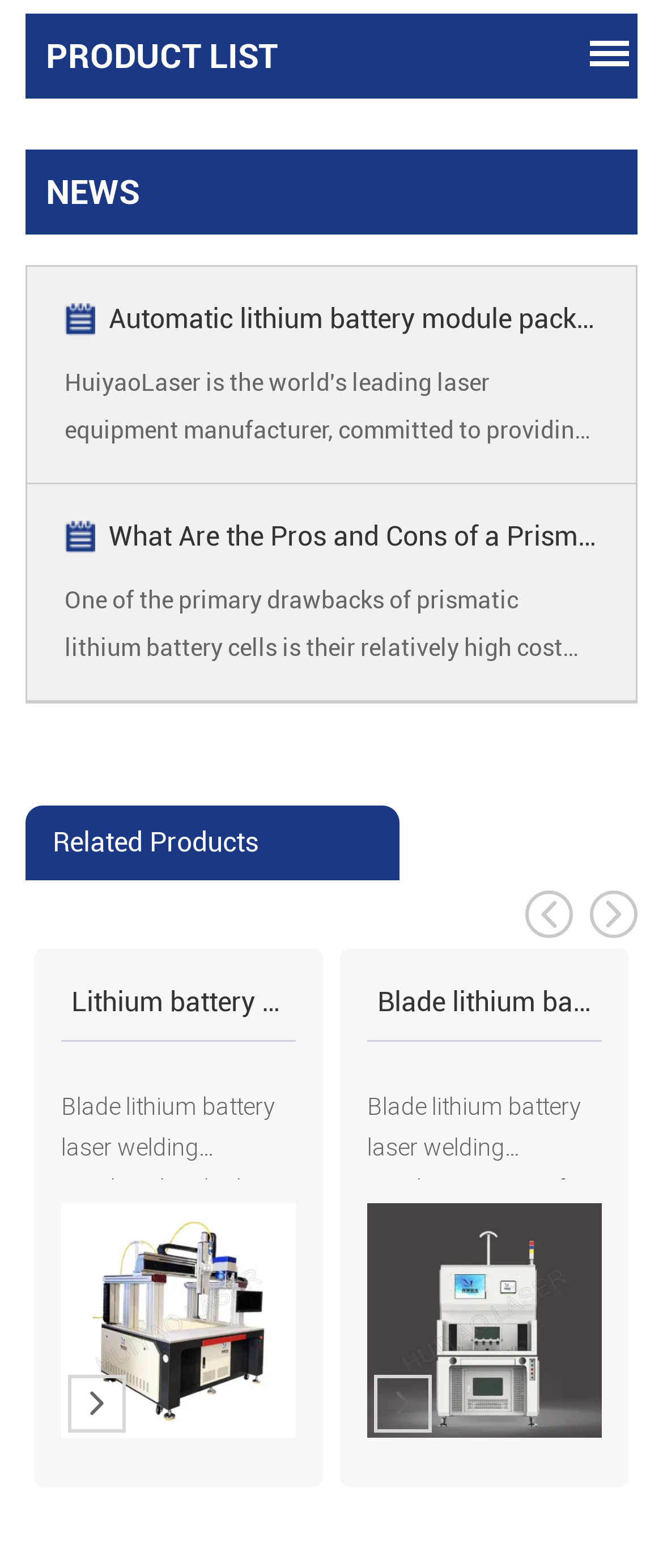Kindly determine the bounding box coordinates for the clickable area to achieve the given instruction: "Read about Prismatic lithium battery module busbar laser welding machine".

[0.092, 0.767, 0.446, 0.92]